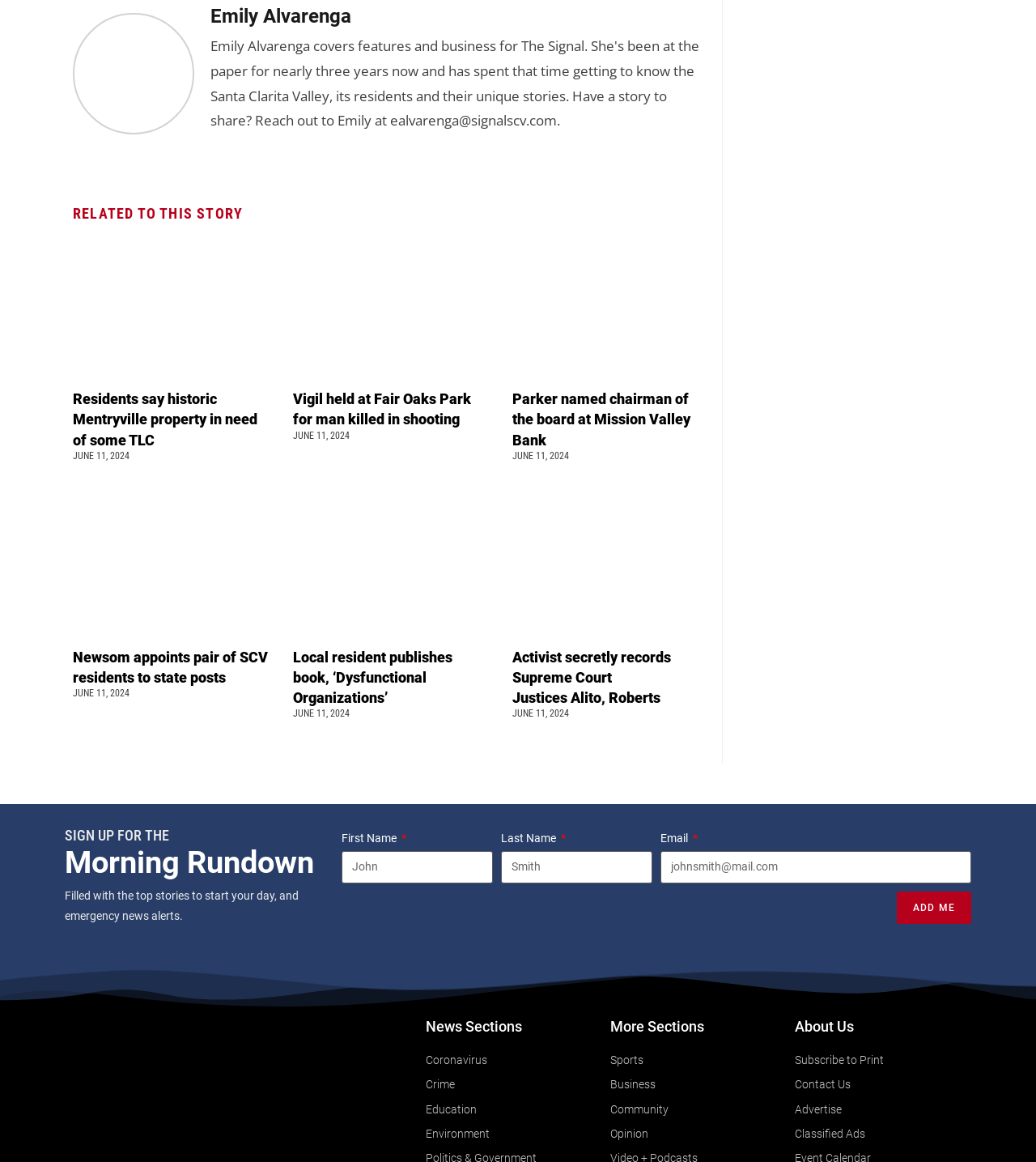What is the name of the person in the top-left image?
Carefully examine the image and provide a detailed answer to the question.

The top-left image has a caption 'Picture of Emily Alvarenga', so the person in the image is Emily Alvarenga.